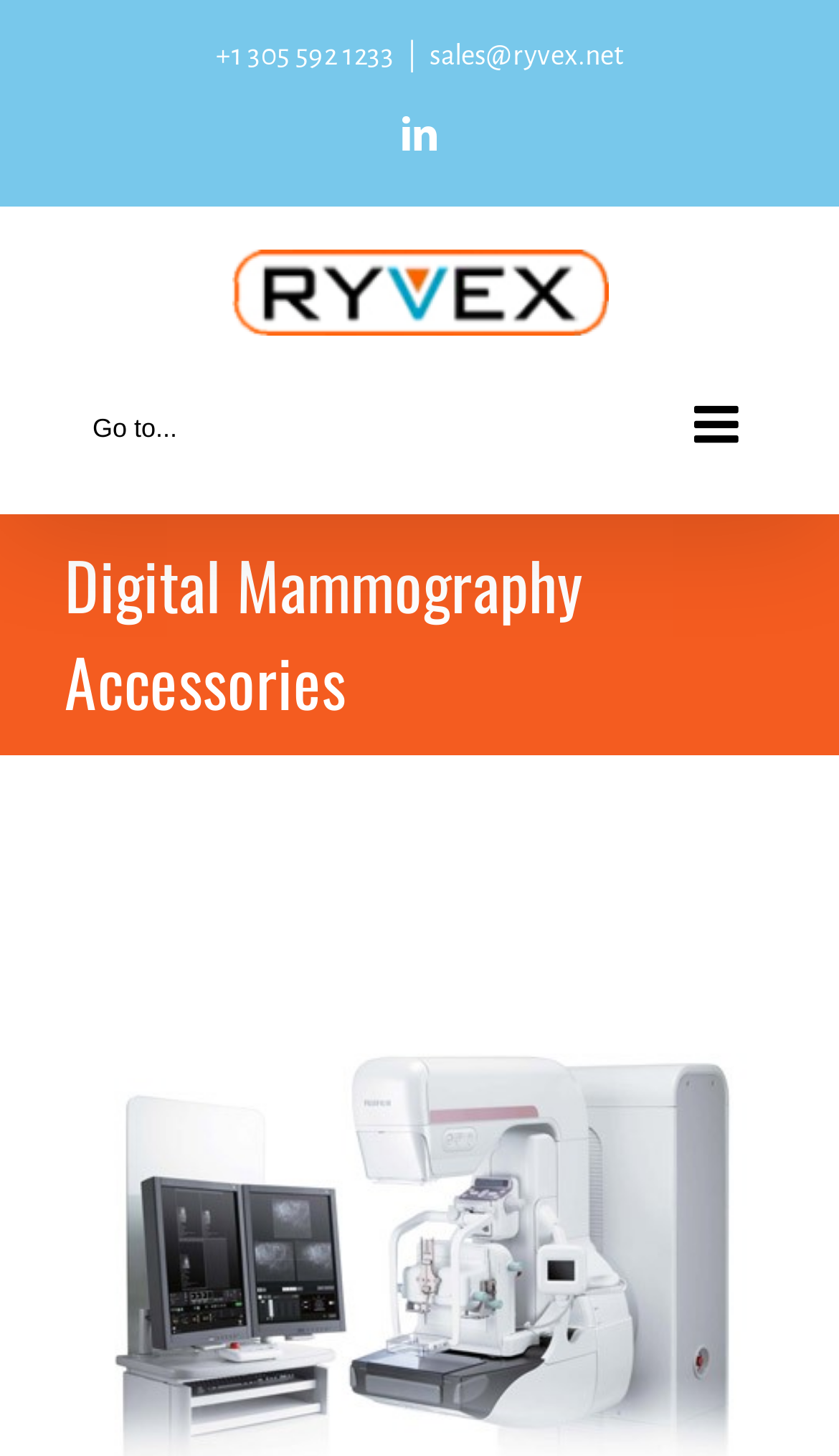Determine the primary headline of the webpage.

Digital Mammography Accessories